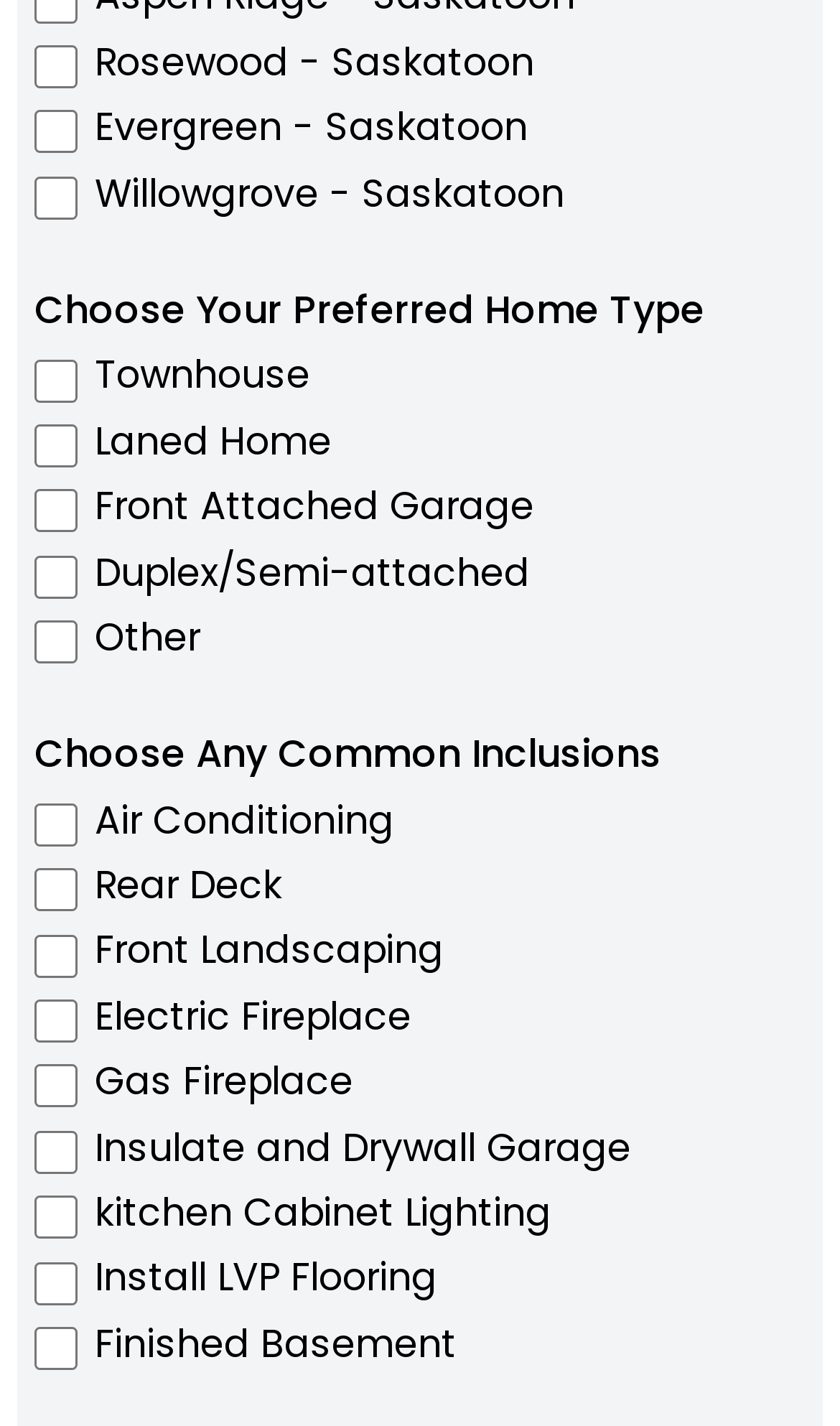Based on the element description: "parent_node: Townhouse name="homeType" value="Townhouse"", identify the UI element and provide its bounding box coordinates. Use four float numbers between 0 and 1, [left, top, right, bottom].

[0.041, 0.252, 0.092, 0.282]